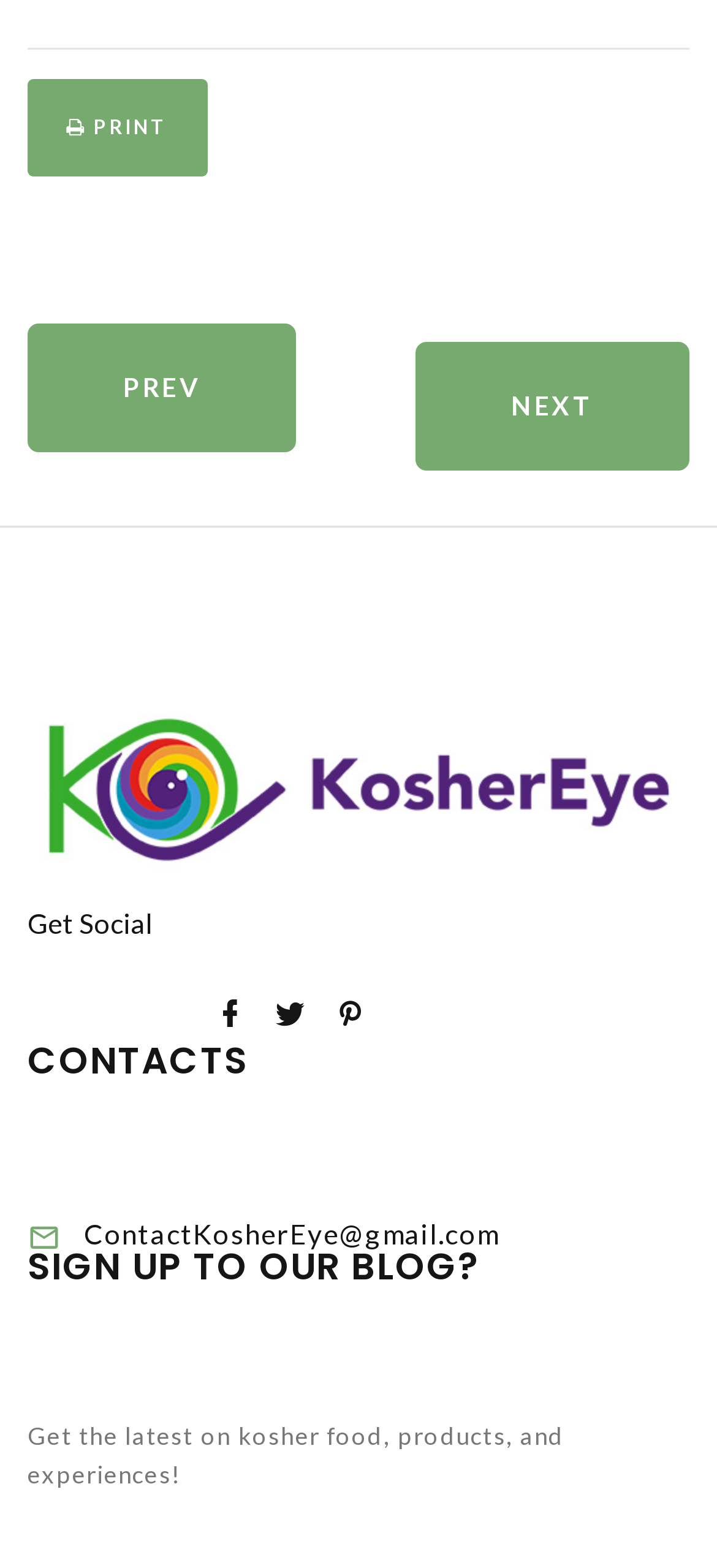Using the description "Next", locate and provide the bounding box of the UI element.

[0.579, 0.218, 0.962, 0.3]